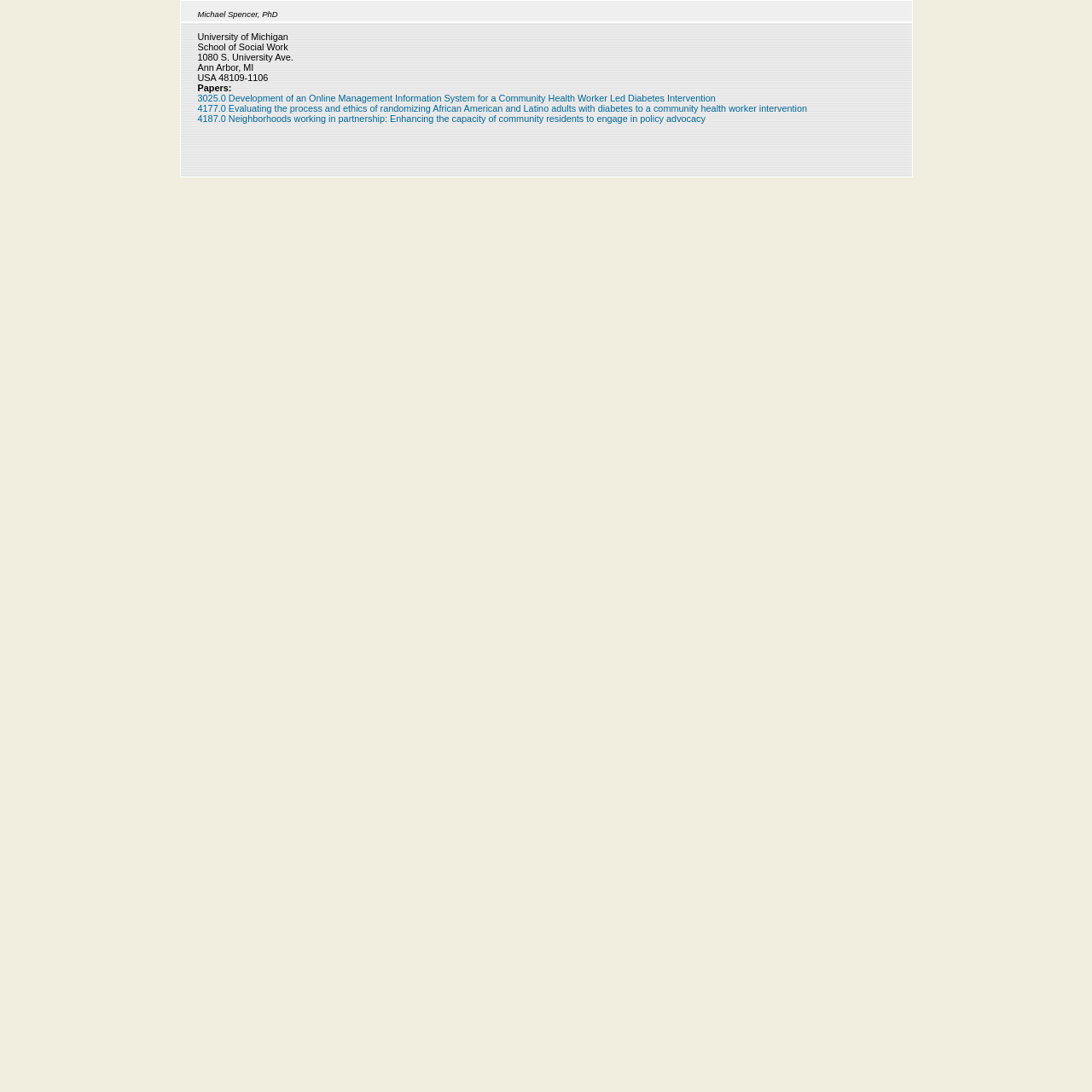Provide a brief response to the question using a single word or phrase: 
What is the topic of the paper 'Development of an Online Management Information System for a Community Health Worker Led Diabetes Intervention'?

Diabetes intervention